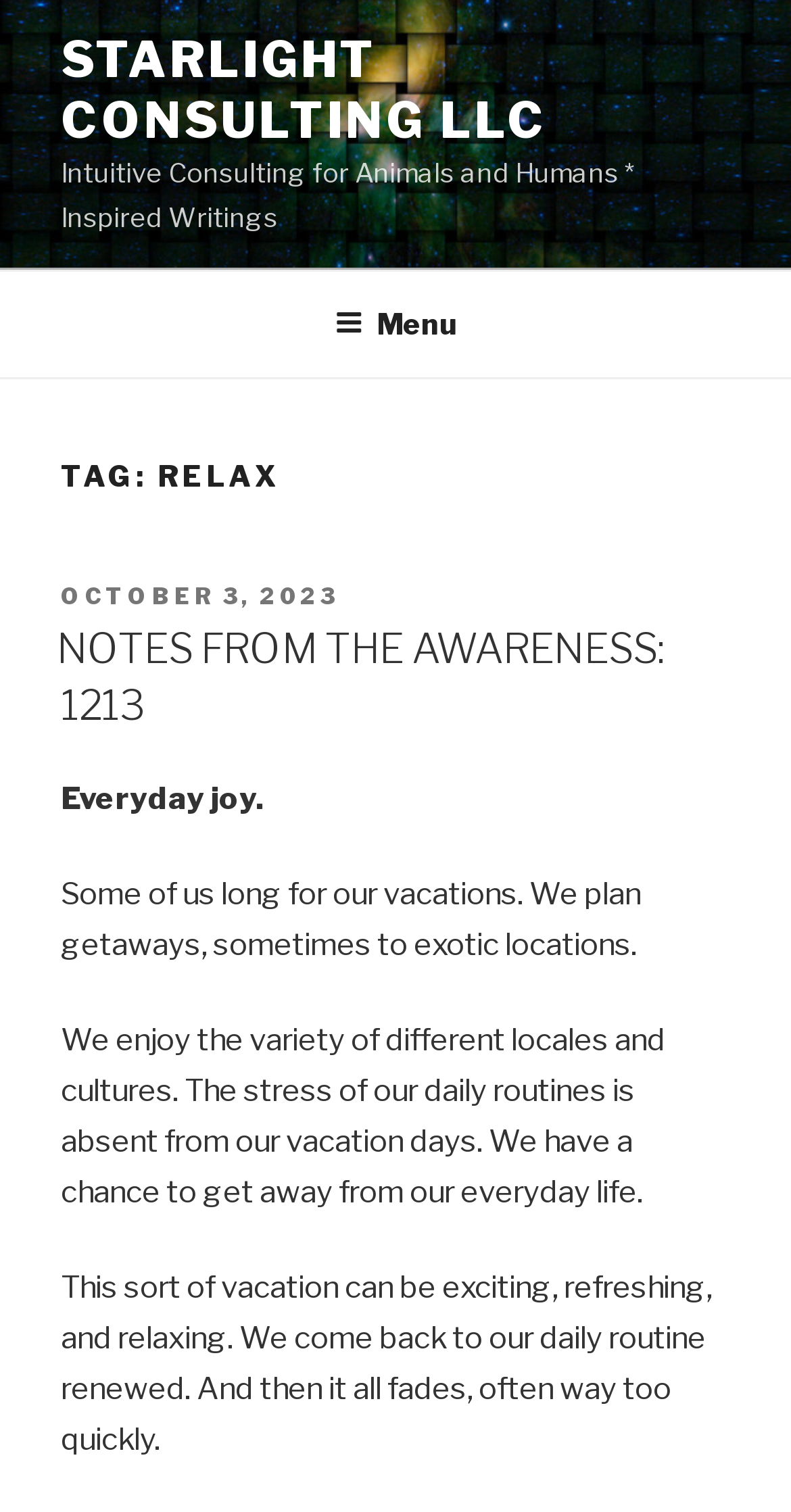How many paragraphs are in the current article?
Please use the image to deliver a detailed and complete answer.

The number of paragraphs in the current article can be determined by counting the number of StaticText elements that contain the article content, which are 4 in this case.